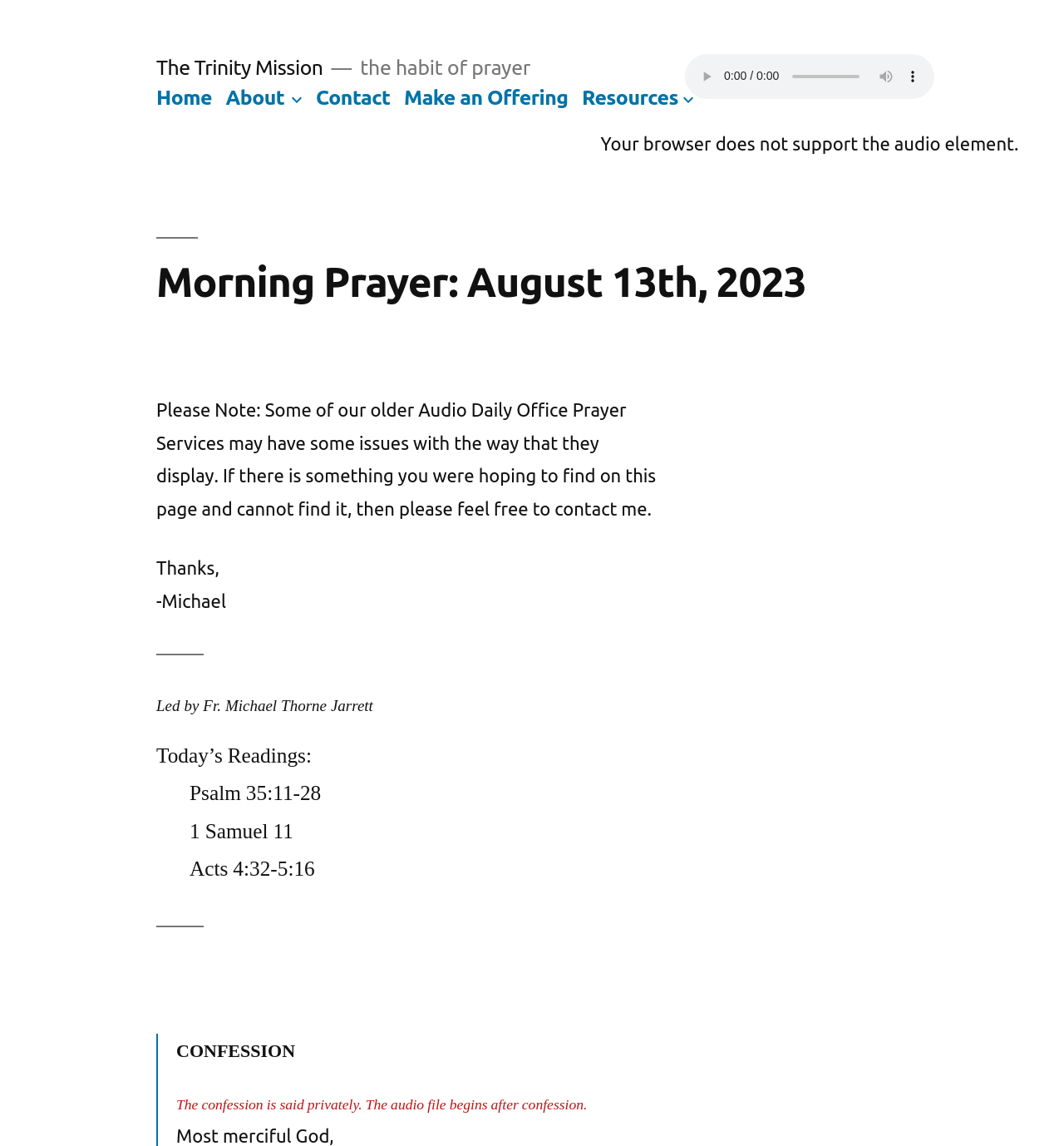Find the bounding box coordinates for the HTML element described as: "parent_node: About". The coordinates should consist of four float values between 0 and 1, i.e., [left, top, right, bottom].

[0.27, 0.075, 0.288, 0.097]